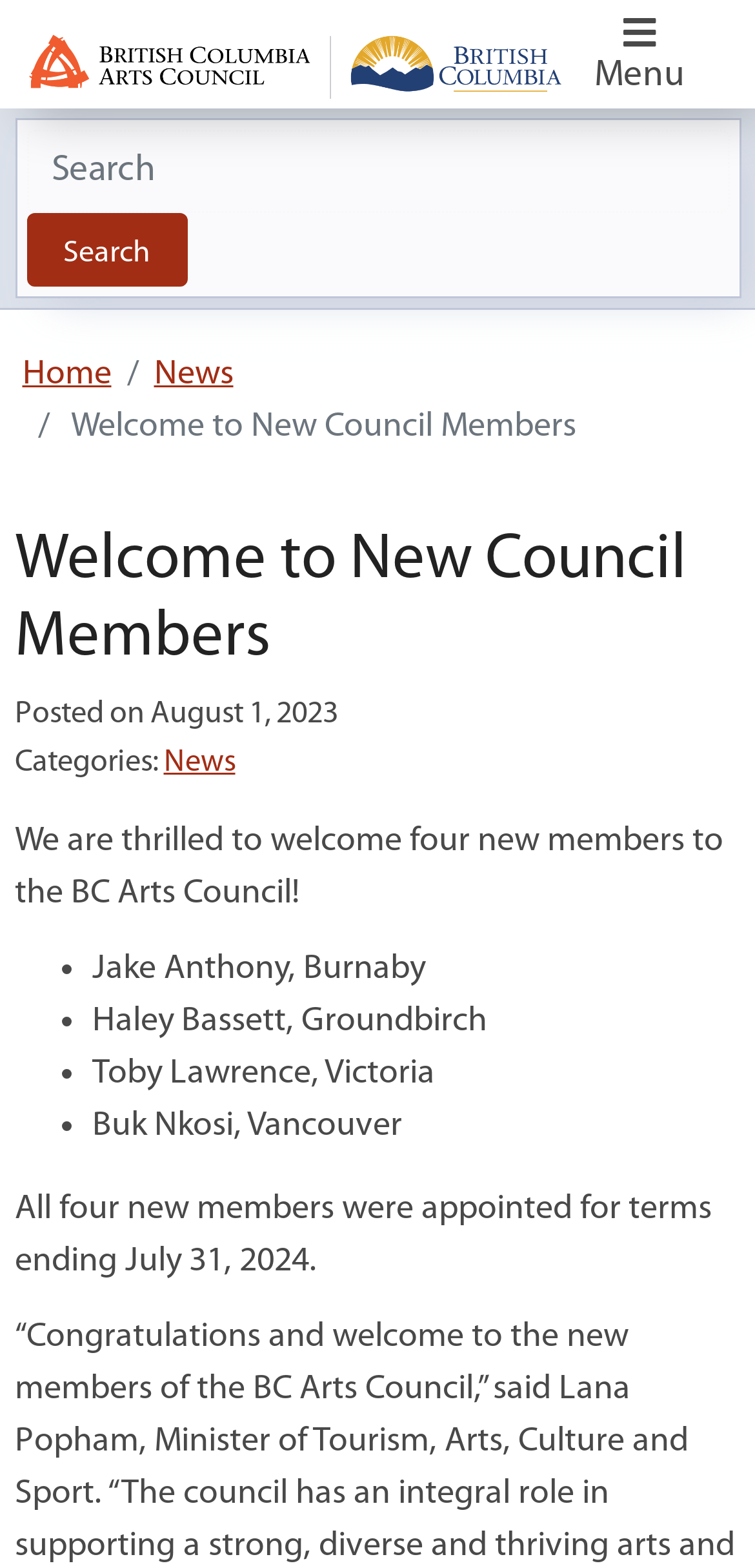Answer the question using only a single word or phrase: 
What is the end date of the new members' terms?

July 31, 2024